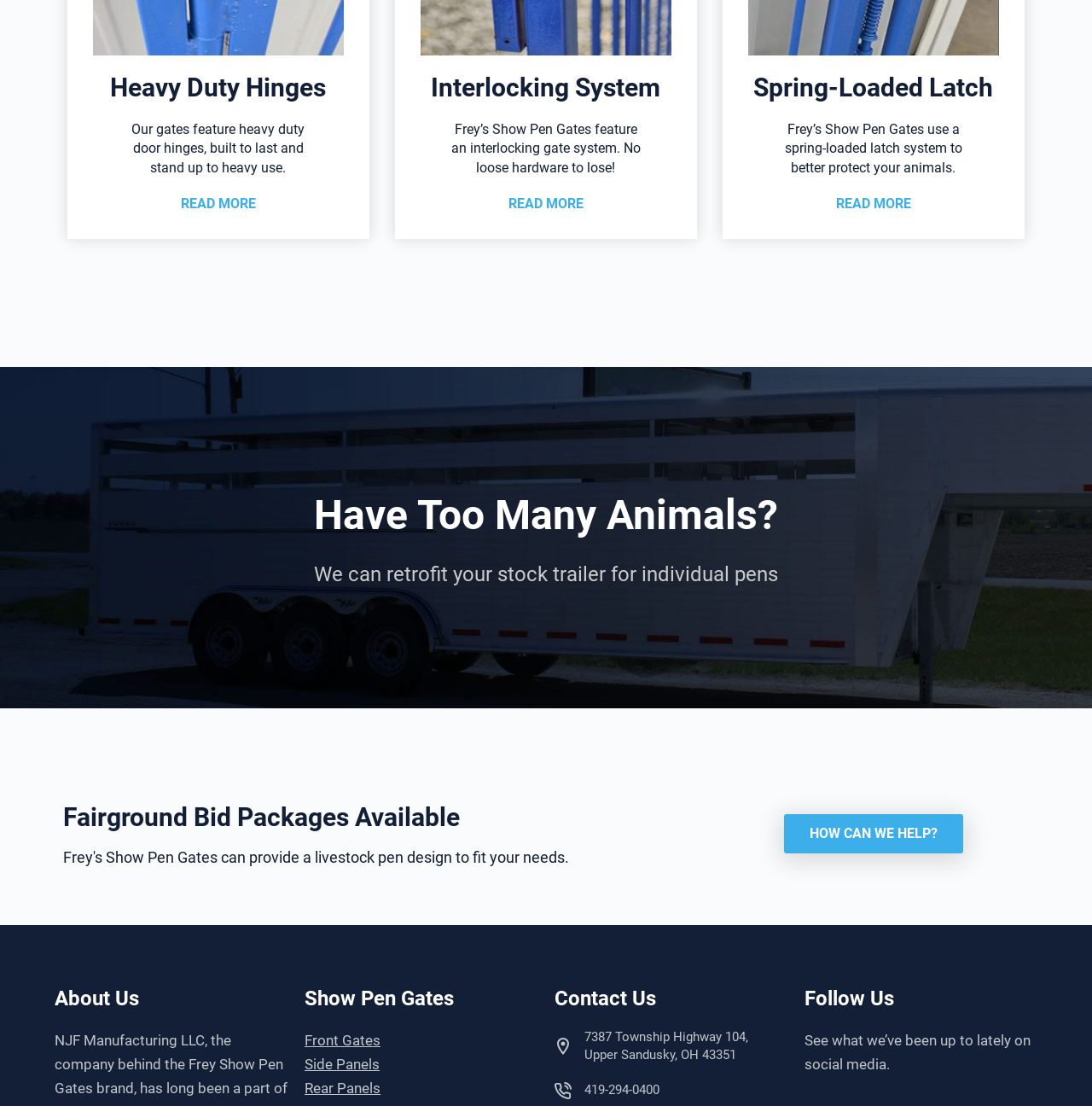Determine the bounding box coordinates for the area you should click to complete the following instruction: "Learn about interlocking system".

[0.466, 0.177, 0.534, 0.191]